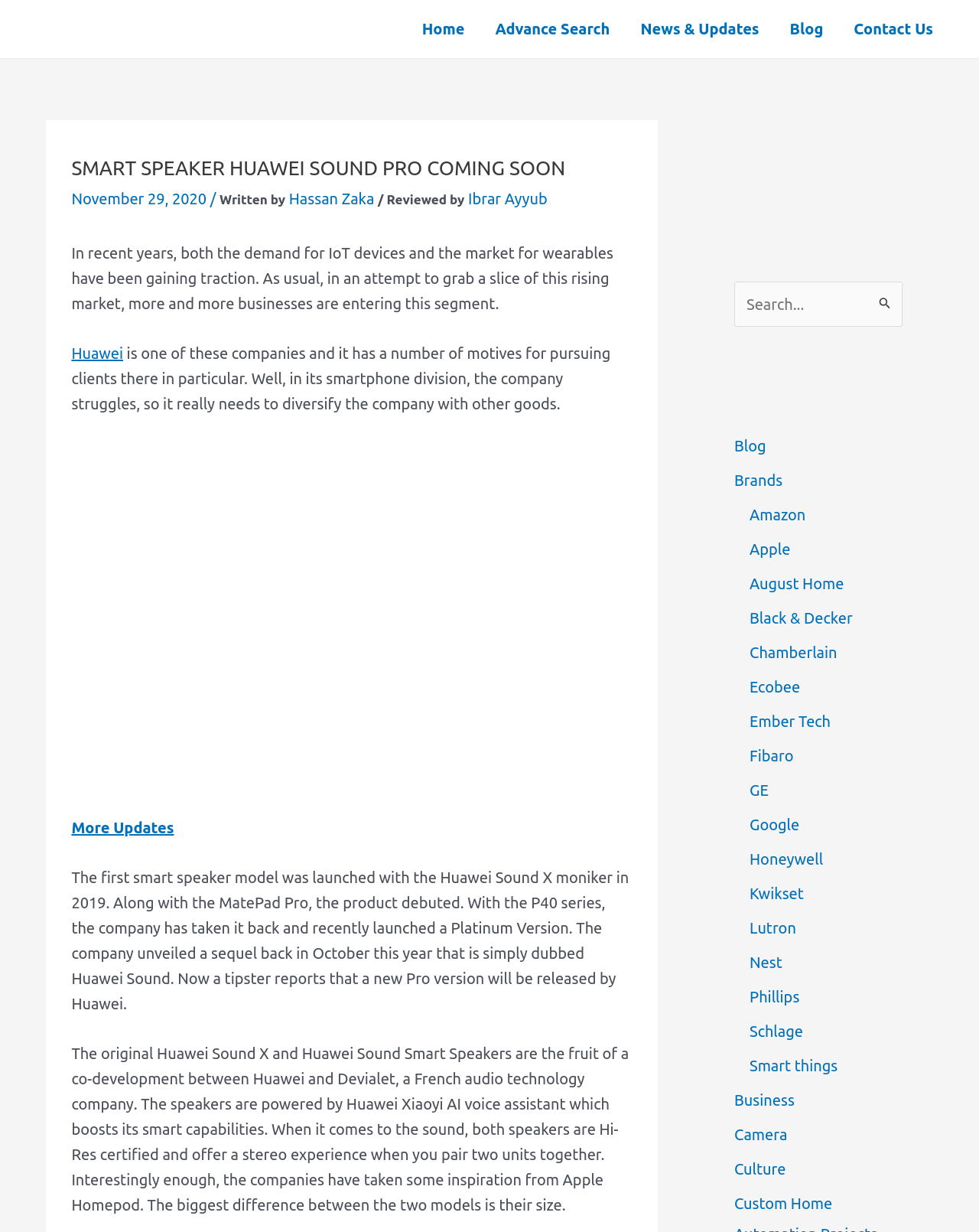How many links are there in the site navigation menu?
Refer to the image and give a detailed answer to the question.

The site navigation menu is located at the top of the webpage and contains 6 links: Home, Advance Search, News & Updates, Blog, and Contact Us.